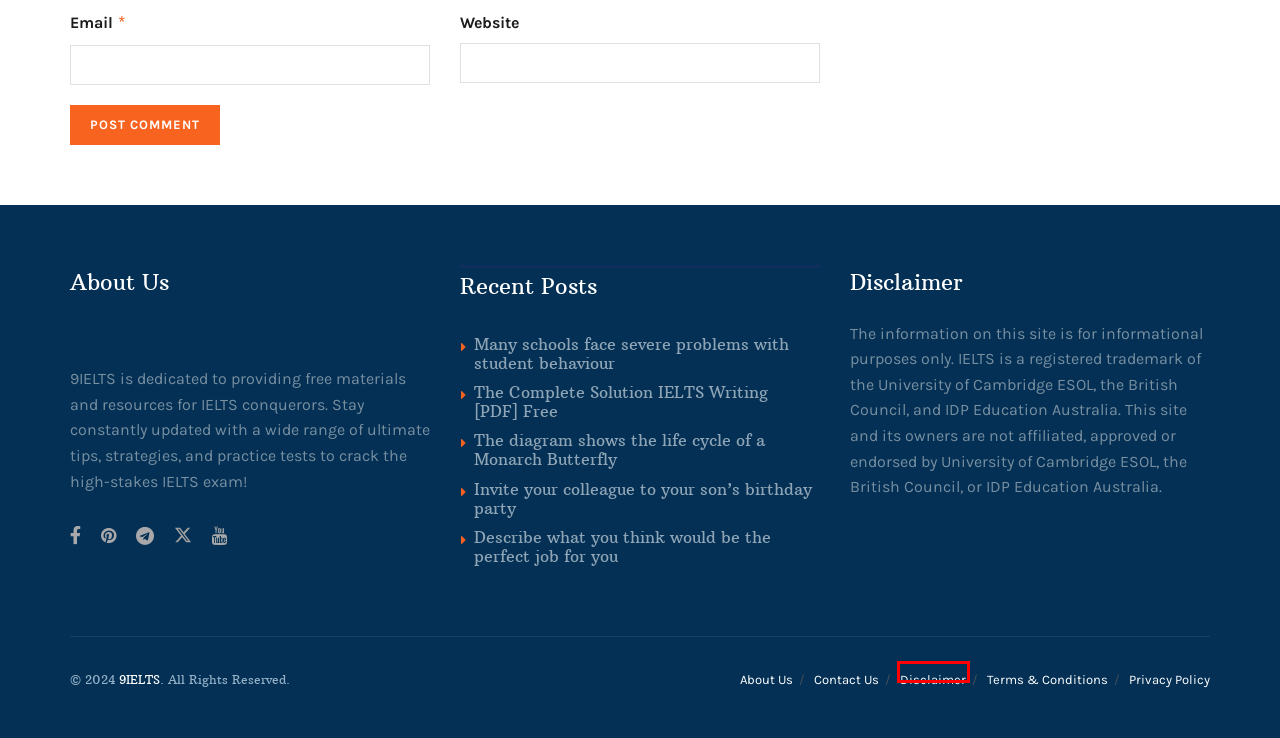Assess the screenshot of a webpage with a red bounding box and determine which webpage description most accurately matches the new page after clicking the element within the red box. Here are the options:
A. Many schools face severe problems with student behaviour - 9IELTS
B. The Complete Solution IELTS Writing [PDF] Free - 9IELTS
C. Disclaimer - 9IELTS: Free Materials & Resources For IELTS Conquerors!
D. Contact Us - 9IELTS: Free Materials & Resources For IELTS Conquerors!
E. About Us - 9IELTS: Free Materials & Resources For IELTS Conquerors!
F. The diagram shows the life cycle of a Monarch Butterfly - 9IELTS
G. Describe what you think would be the perfect job for you - 9IELTS
H. Privacy Policy - 9IELTS: Free Materials & Resources For IELTS Conquerors!

C